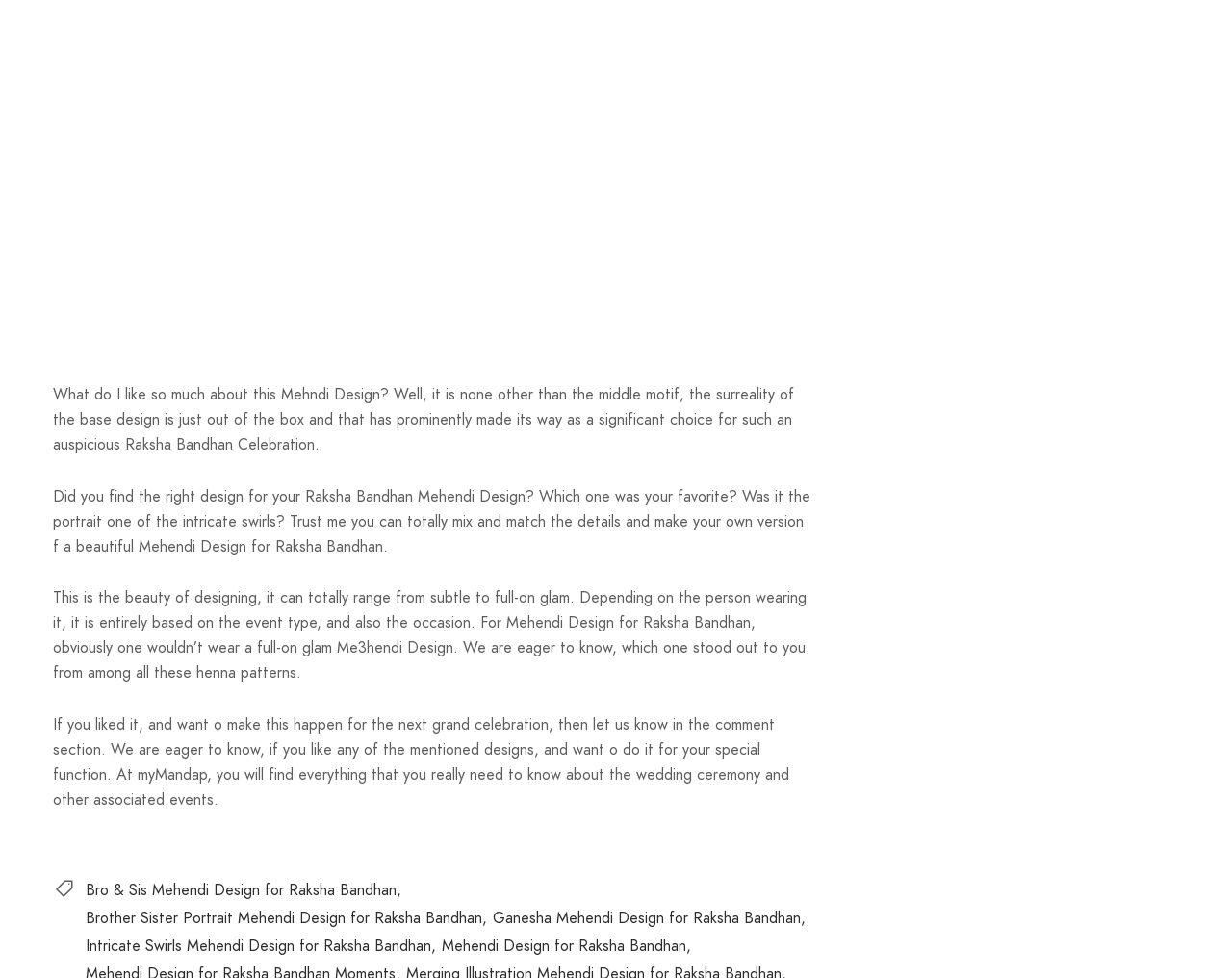Find the bounding box coordinates of the clickable area that will achieve the following instruction: "Click on the link to view Brother Sister Portrait Mehendi Design for Raksha Bandhan".

[0.07, 0.925, 0.395, 0.954]